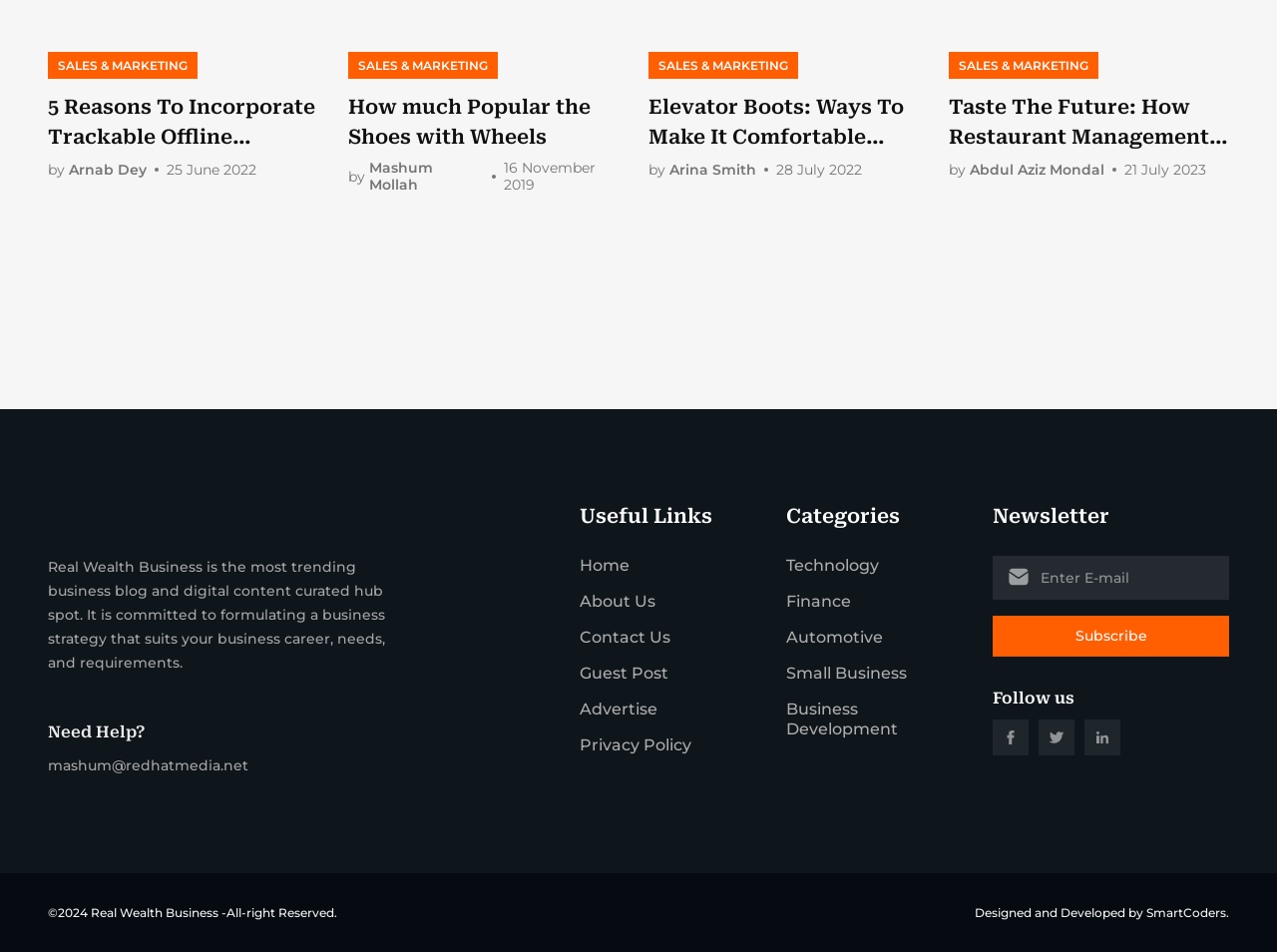What is the copyright year of the webpage?
Using the visual information, reply with a single word or short phrase.

2024